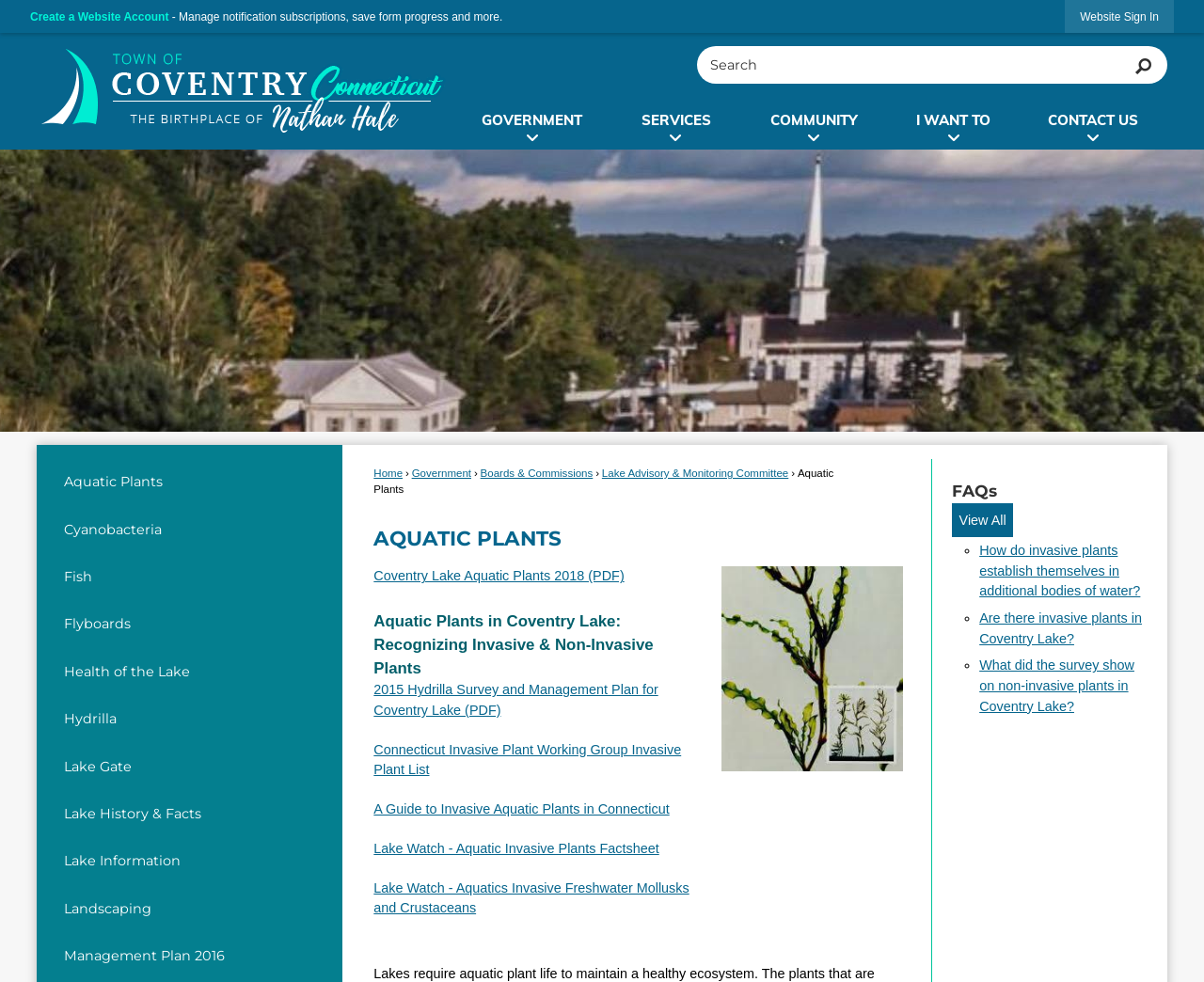Determine the bounding box coordinates for the element that should be clicked to follow this instruction: "Search for something". The coordinates should be given as four float numbers between 0 and 1, in the format [left, top, right, bottom].

[0.579, 0.047, 0.969, 0.086]